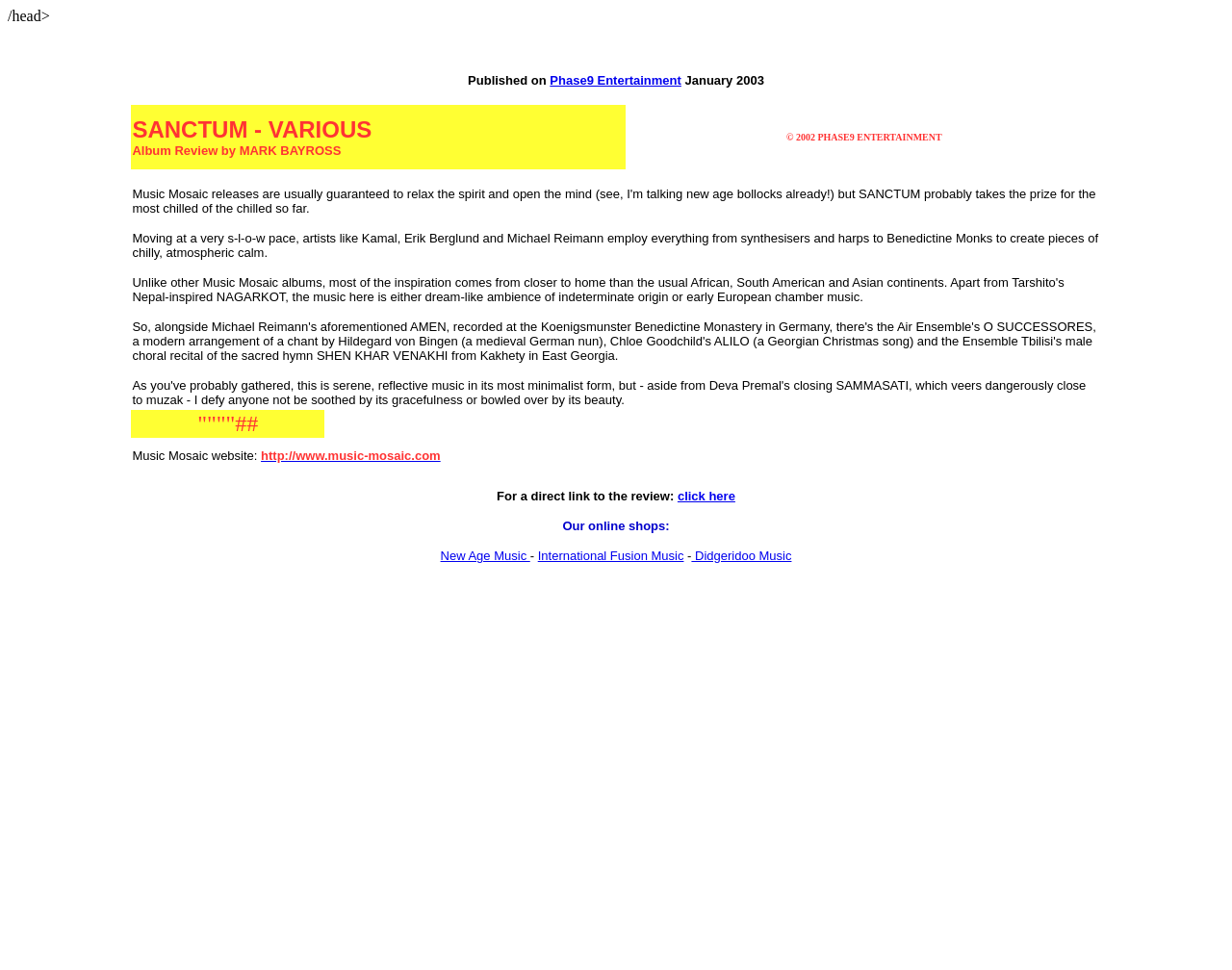Refer to the image and provide an in-depth answer to the question:
Who is the author of the album review?

The author of the album review is MARK BAYROSS as mentioned in the text 'SANCTUM - VARIOUS Album Review by MARK BAYROSS'.